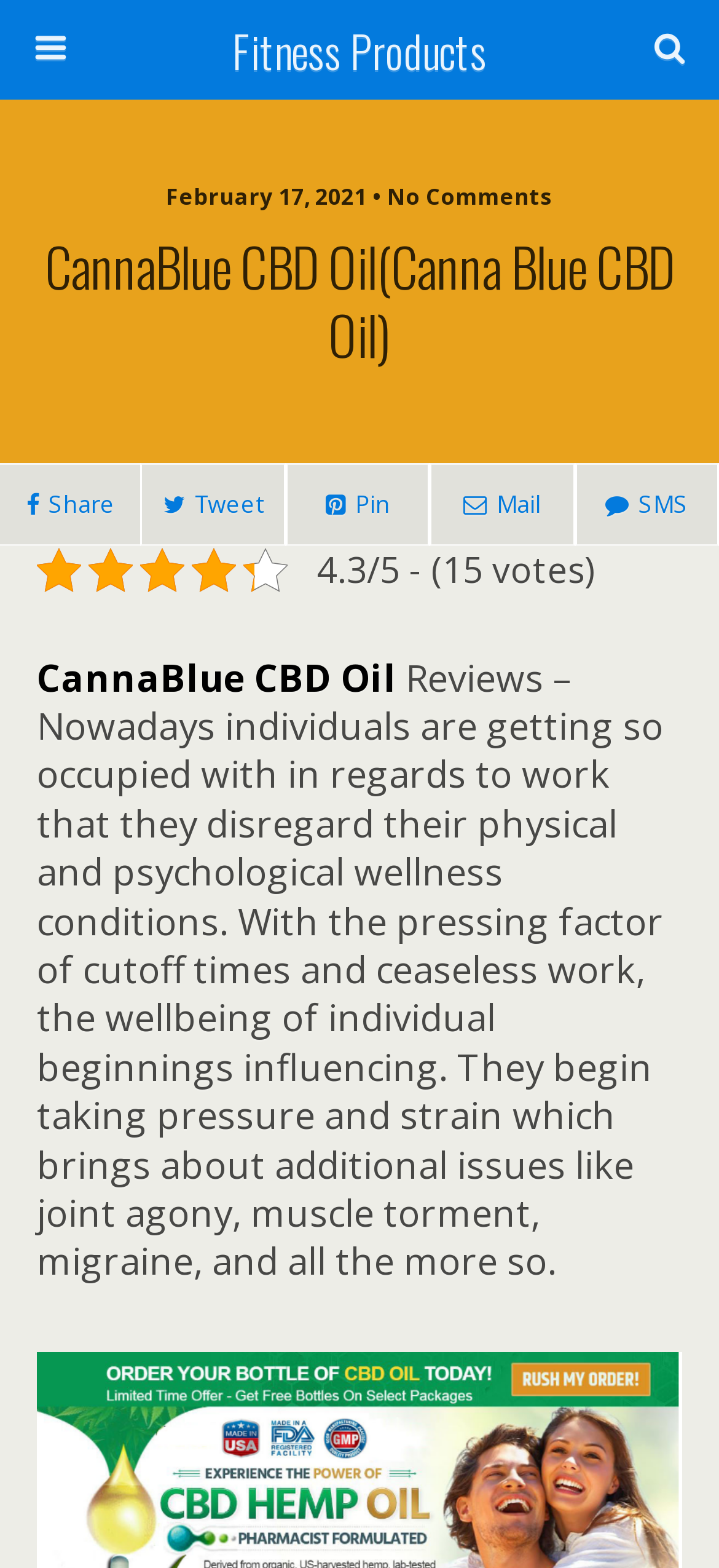Highlight the bounding box of the UI element that corresponds to this description: "name="s" placeholder="Search this website…"".

[0.054, 0.071, 0.756, 0.099]